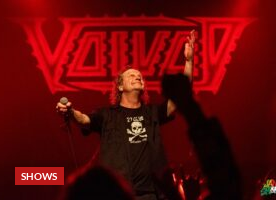Elaborate on the details you observe in the image.

The image captures a dynamic moment from a live performance by the band Voivod, featuring a lead vocalist who is passionately engaging with the audience. The stage is adorned with dramatic red lighting, enhancing the energetic atmosphere of the concert. In the background, the iconic Voivod logo is prominently displayed, showcasing the band's distinctive visual identity. The audience's hands can be seen raised in excitement, creating a sense of connection and enthusiasm during the show. This moment is part of an event titled “Pro(n)g Rock: Voivod at The Fonda,” highlighting the vibrant live music scene.